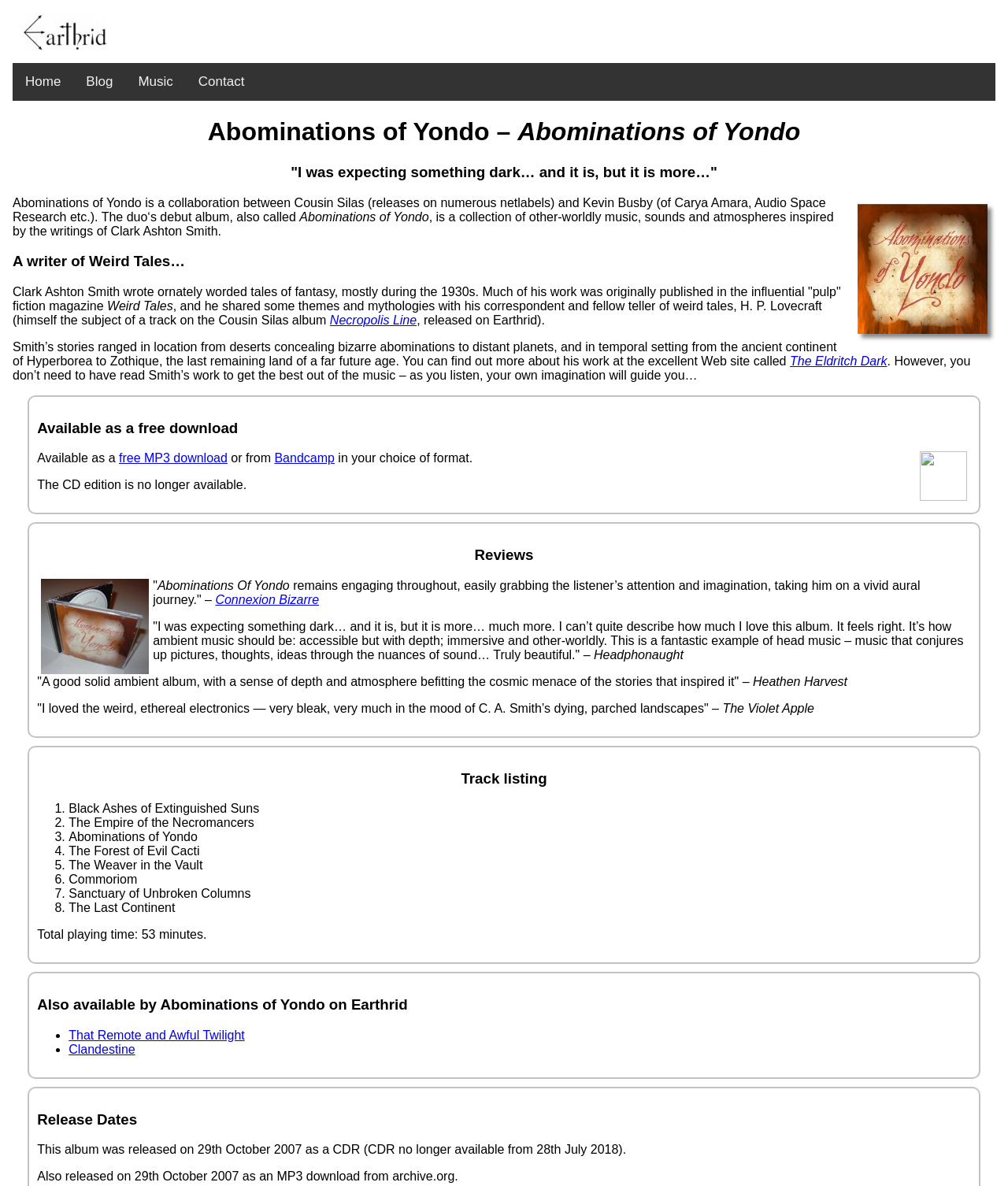What is the inspiration behind the album's music?
Deliver a detailed and extensive answer to the question.

I found the answer by looking at the text 'The duo‘s debut album, also called Abominations of Yondo, is a collection of other-worldly music, sounds and atmospheres inspired by the writings of Clark Ashton Smith.' which suggests that the album's music is inspired by Clark Ashton Smith's writings.